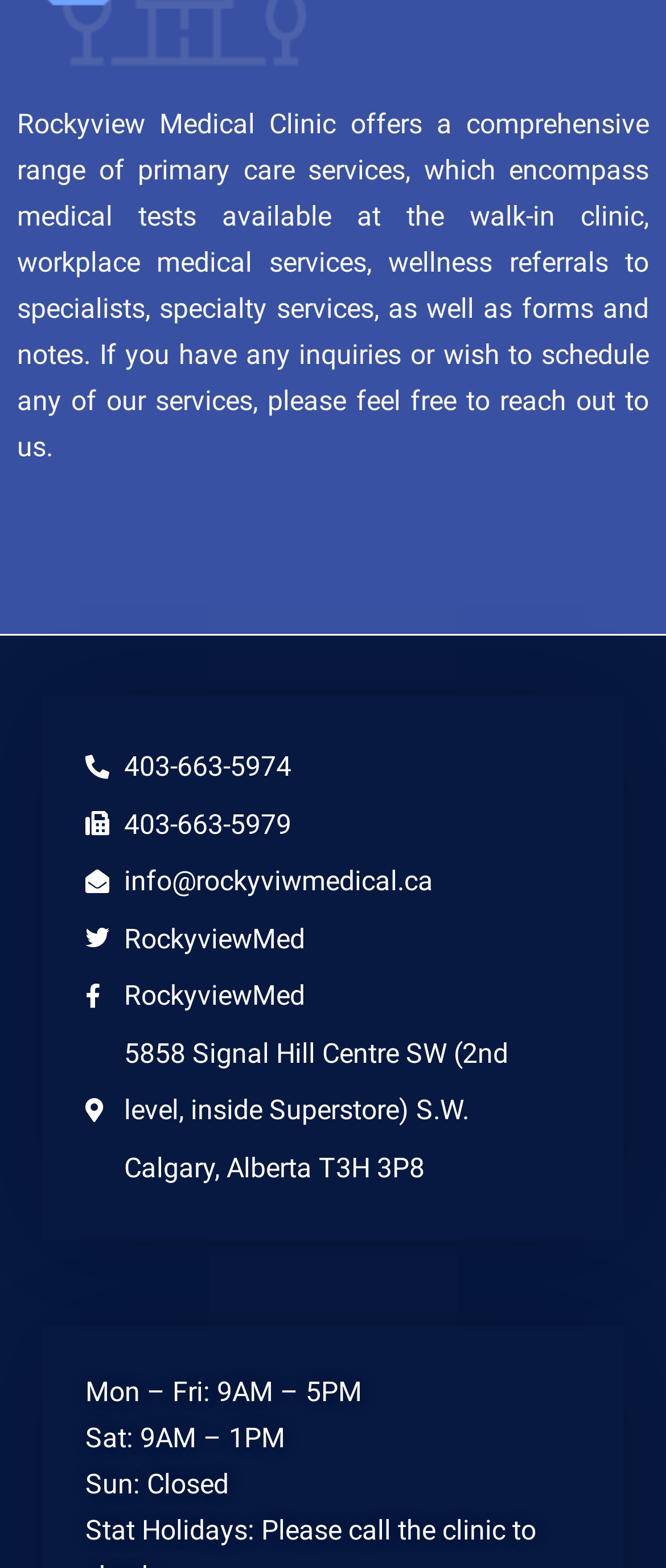What are the clinic's hours on Saturday?
Please analyze the image and answer the question with as much detail as possible.

I found the hours by looking at the static text elements on the webpage, specifically the one that says 'Sat: 9AM – 1PM' which indicates the clinic's hours on Saturday.